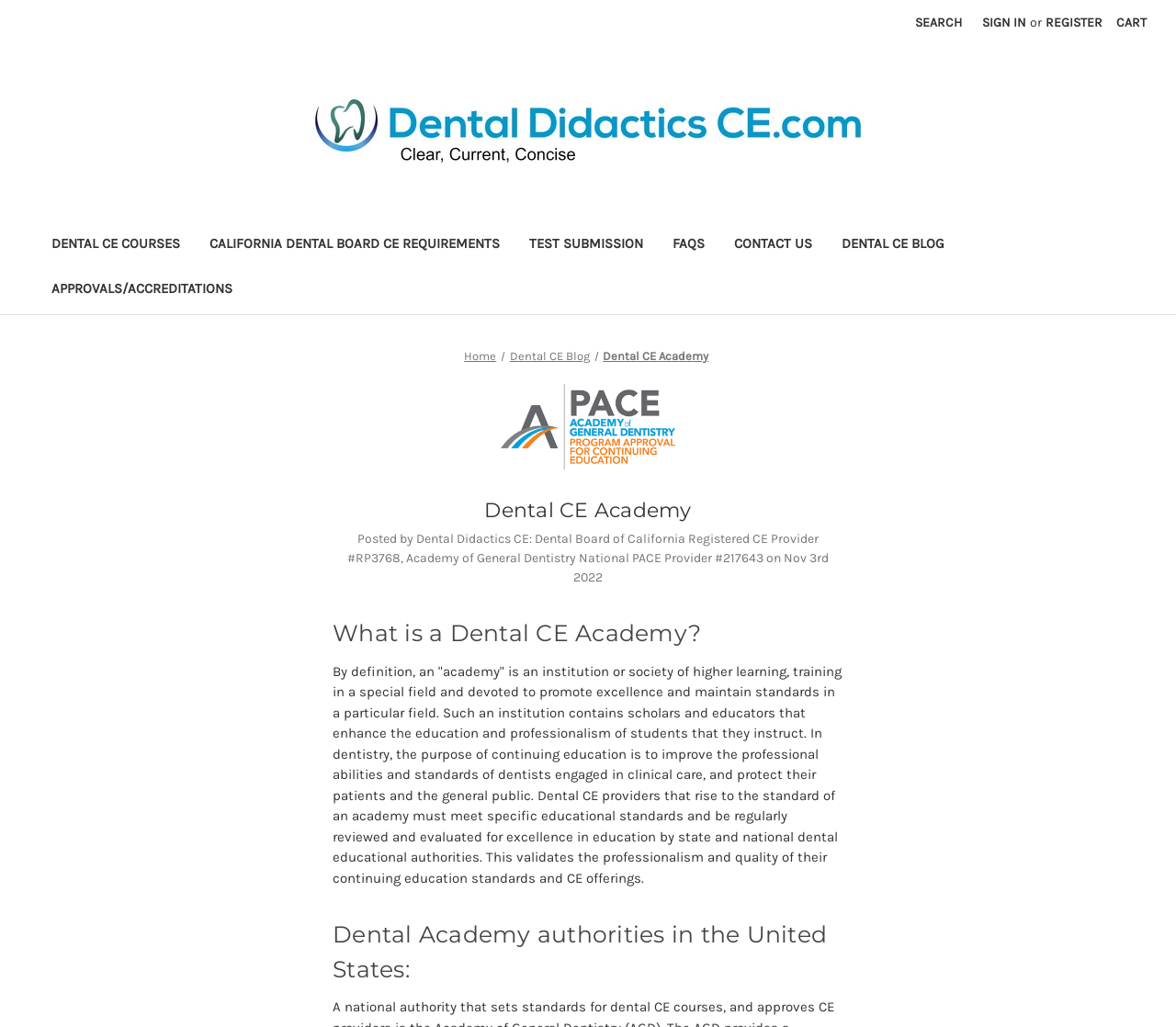Generate a detailed explanation of the webpage's features and information.

The webpage is about the Dental CE Academy, a provider of continuing education for dentists. At the top right corner, there is a search button with the text "SEARCH" next to it, followed by a "Sign in" link and a "Register" link. To the right of these links, there is a "Cart with 0 items" link.

Below the top navigation bar, there is a logo of Dental Didactics CE, which is an image with the text "Dental Didactics CE" on it. Underneath the logo, there are several links to different sections of the website, including "Dental CE Courses", "California Dental Board CE Requirements", "Test Submission", "FAQs", "Contact Us", and "Dental CE Blog".

On the left side of the page, there is a navigation menu with links to "Home", "Dental CE Blog", and "Dental CE Academy". Below the navigation menu, there is a figure with an image of the Dental CE Academy logo, and a link to the academy's page.

The main content of the page starts with a heading that says "Dental CE Academy" and a brief description of the academy. Below this, there is a paragraph of text that explains what a dental CE academy is and its purpose. Further down, there is another heading that says "Dental Academy authorities in the United States:".

Throughout the page, there are several links and buttons that allow users to navigate to different sections of the website or perform actions such as searching or signing in. The overall layout is organized and easy to follow, with clear headings and concise text.